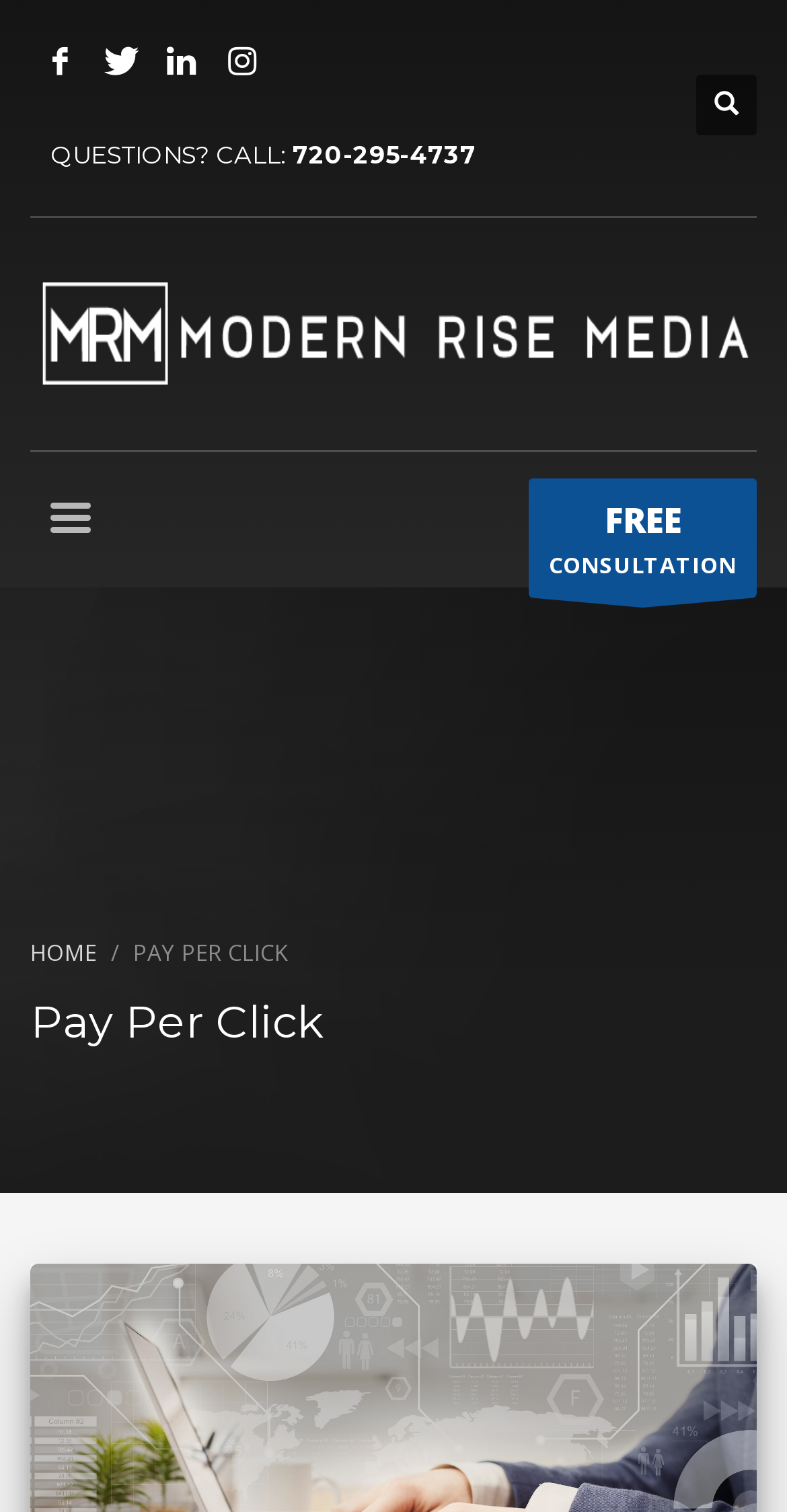Answer the question below using just one word or a short phrase: 
What is the phone number to call for questions?

720-295-4737